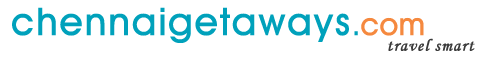Craft a detailed explanation of the image.

The image features the logo of Chennai Getaways, a travel services platform, prominently displayed at the top. The logo combines vibrant blue and orange text, showcasing "chennaigetaways.com" in a modern font, with the tagline "travel smart" in a more understated style beneath. This logo reflects the brand's commitment to providing smart, tailored travel solutions for customers looking to explore various destinations. The visual identity aims to convey a sense of professionalism and approachability, appealing to a wide range of travelers interested in personalized journeys and travel packages.